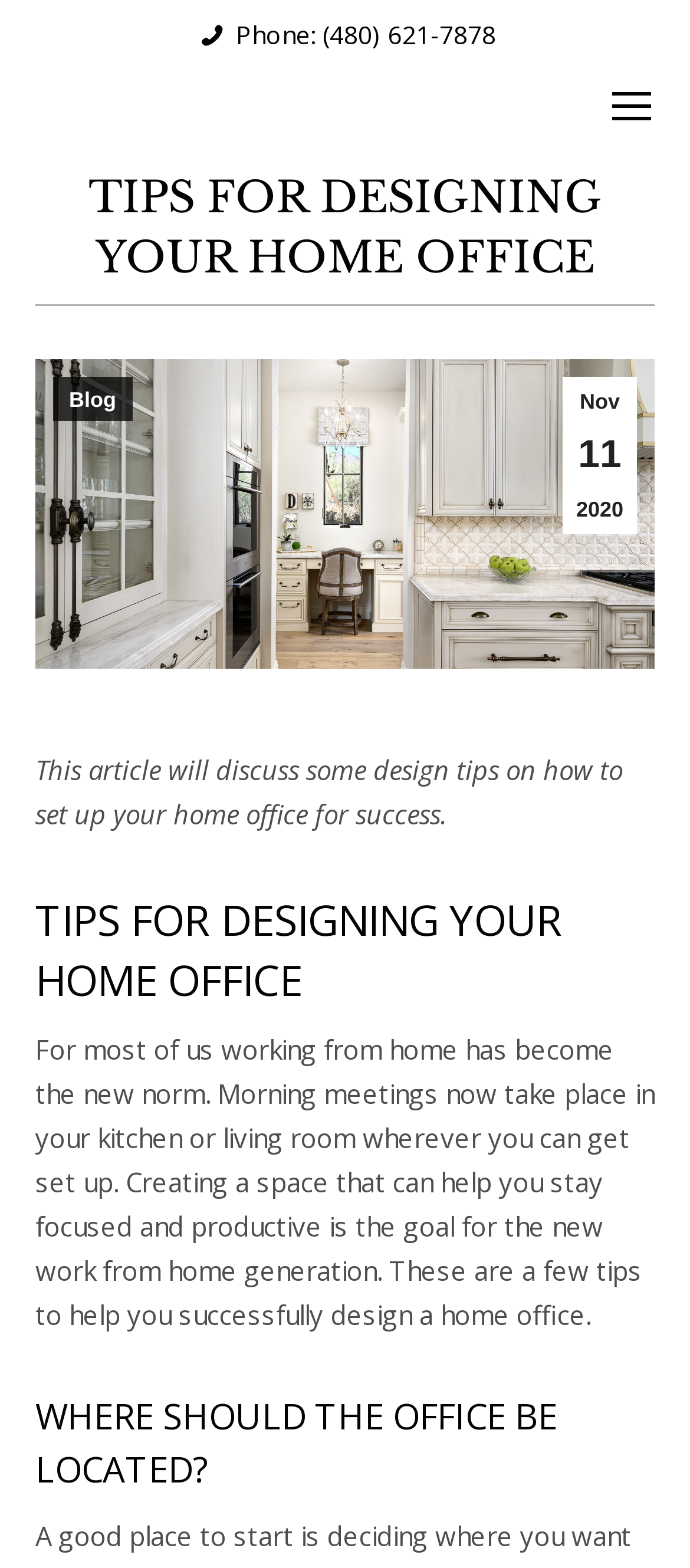Locate and generate the text content of the webpage's heading.

TIPS FOR DESIGNING YOUR HOME OFFICE